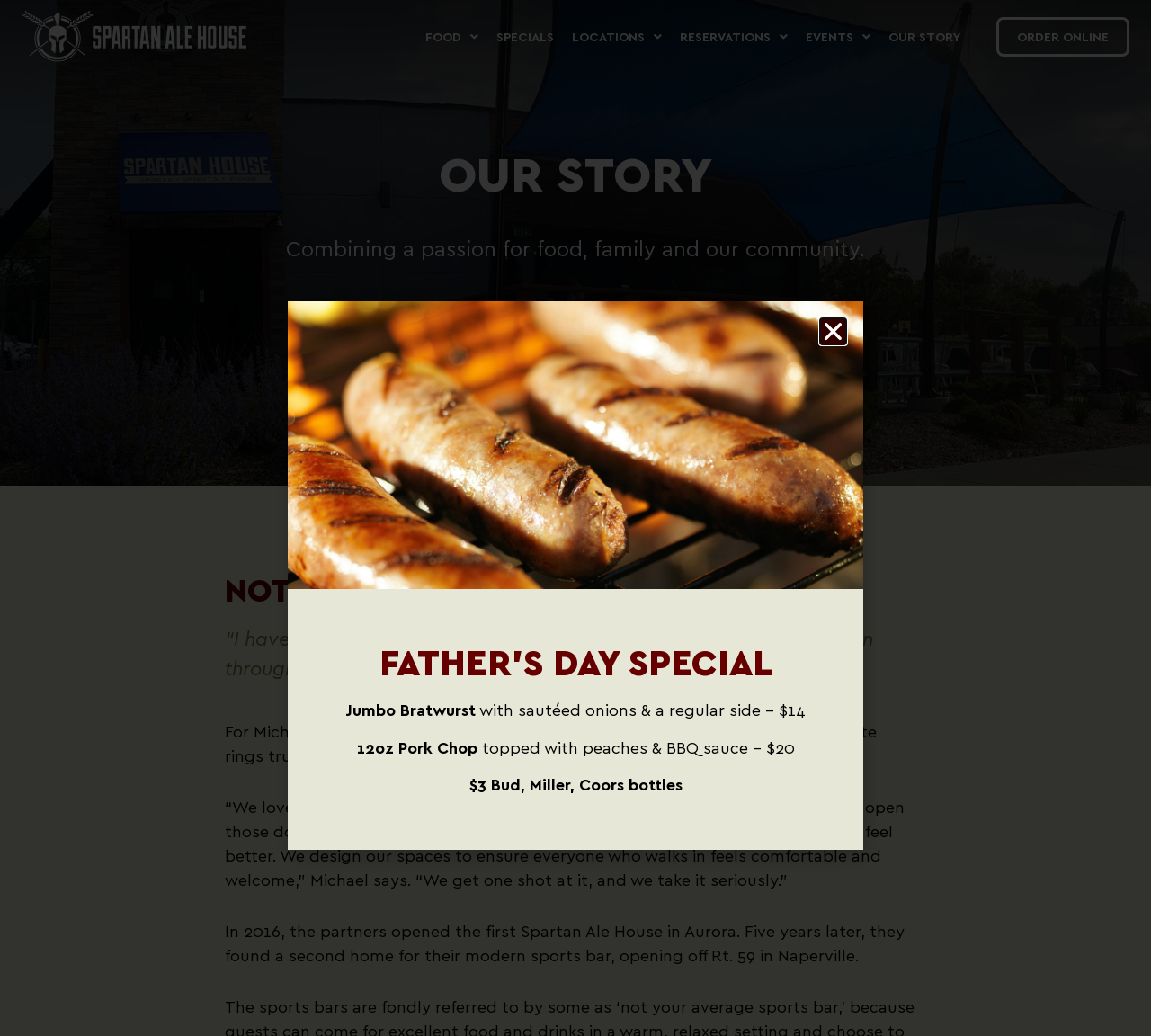Determine the bounding box coordinates for the area that should be clicked to carry out the following instruction: "Click on Spartan Ale House logo".

[0.019, 0.01, 0.214, 0.06]